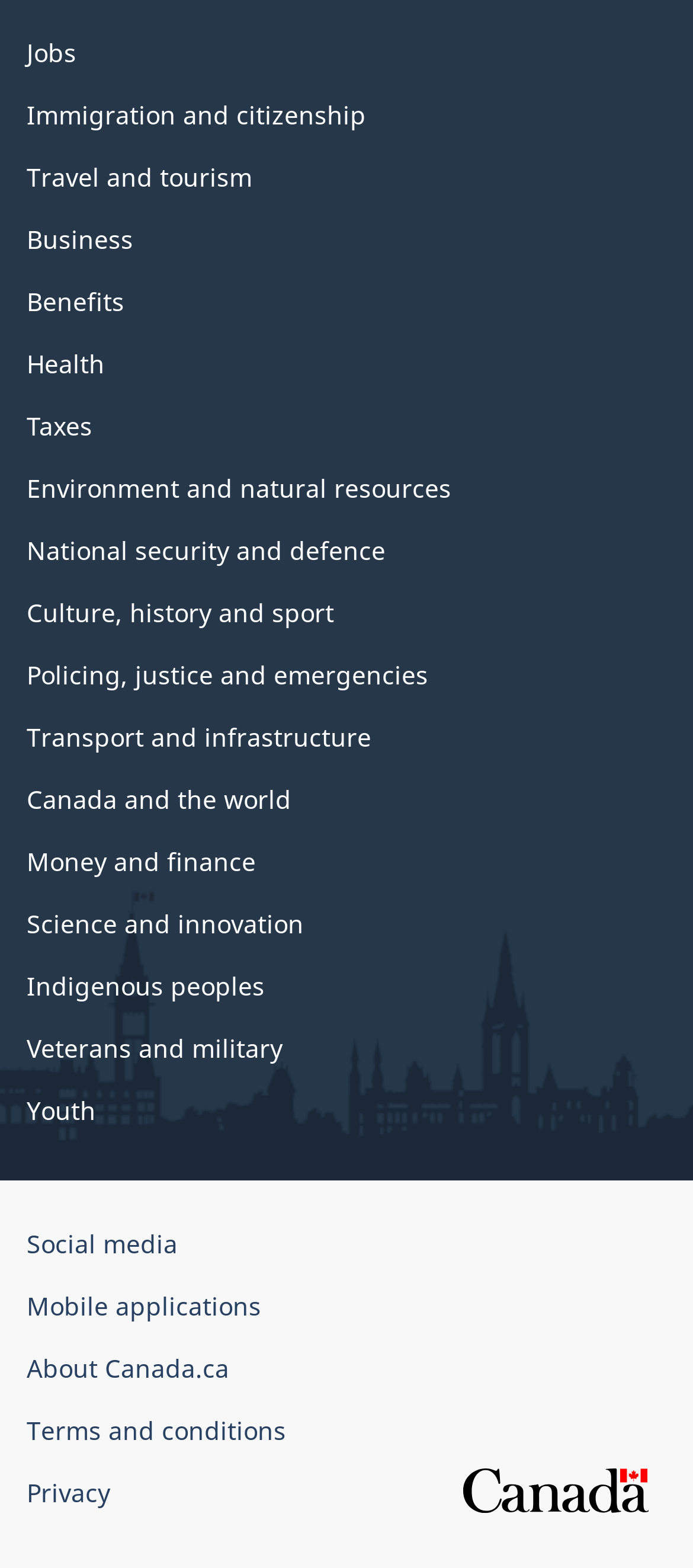Using the format (top-left x, top-left y, bottom-right x, bottom-right y), provide the bounding box coordinates for the described UI element. All values should be floating point numbers between 0 and 1: Scopri di più

None